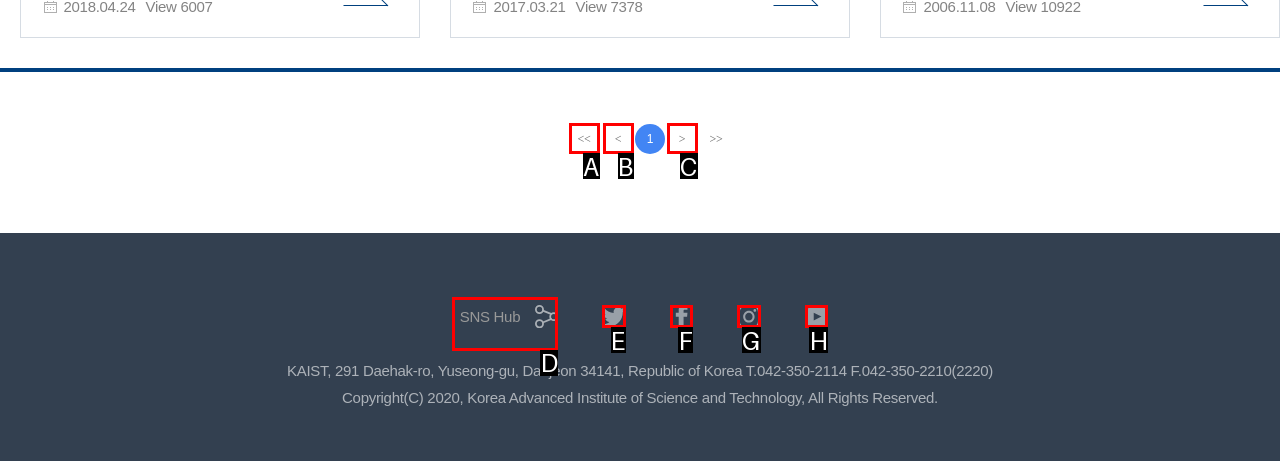Given the description: <이전 페이지, pick the option that matches best and answer with the corresponding letter directly.

B